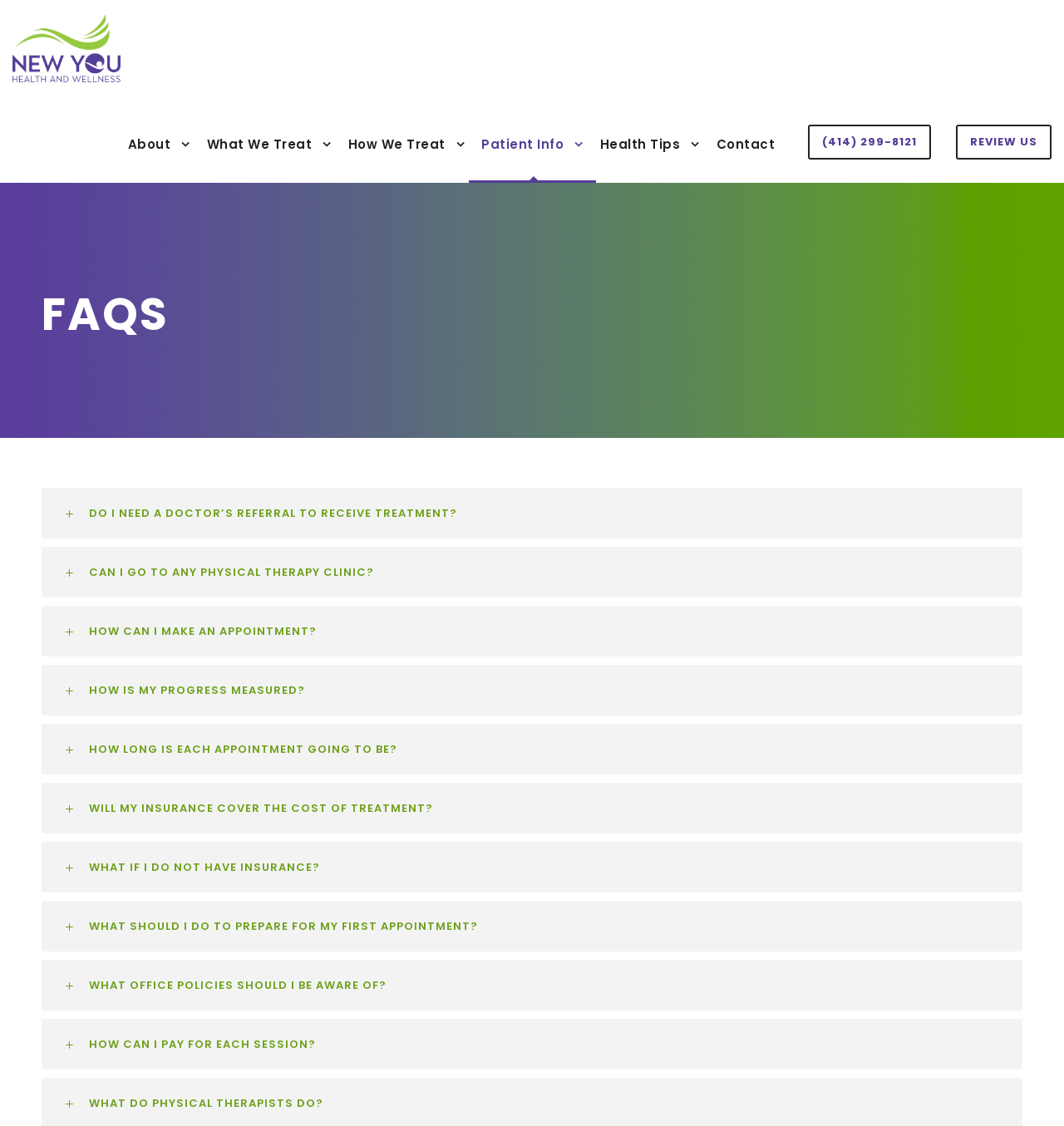Analyze the image and deliver a detailed answer to the question: What type of treatment is provided by the organization?

Although the webpage does not explicitly state the type of treatment, the presence of FAQs related to physical therapy, such as 'HOW LONG IS EACH APPOINTMENT GOING TO BE?' and 'HOW IS MY PROGRESS MEASURED?', suggests that the organization provides physical therapy treatment.